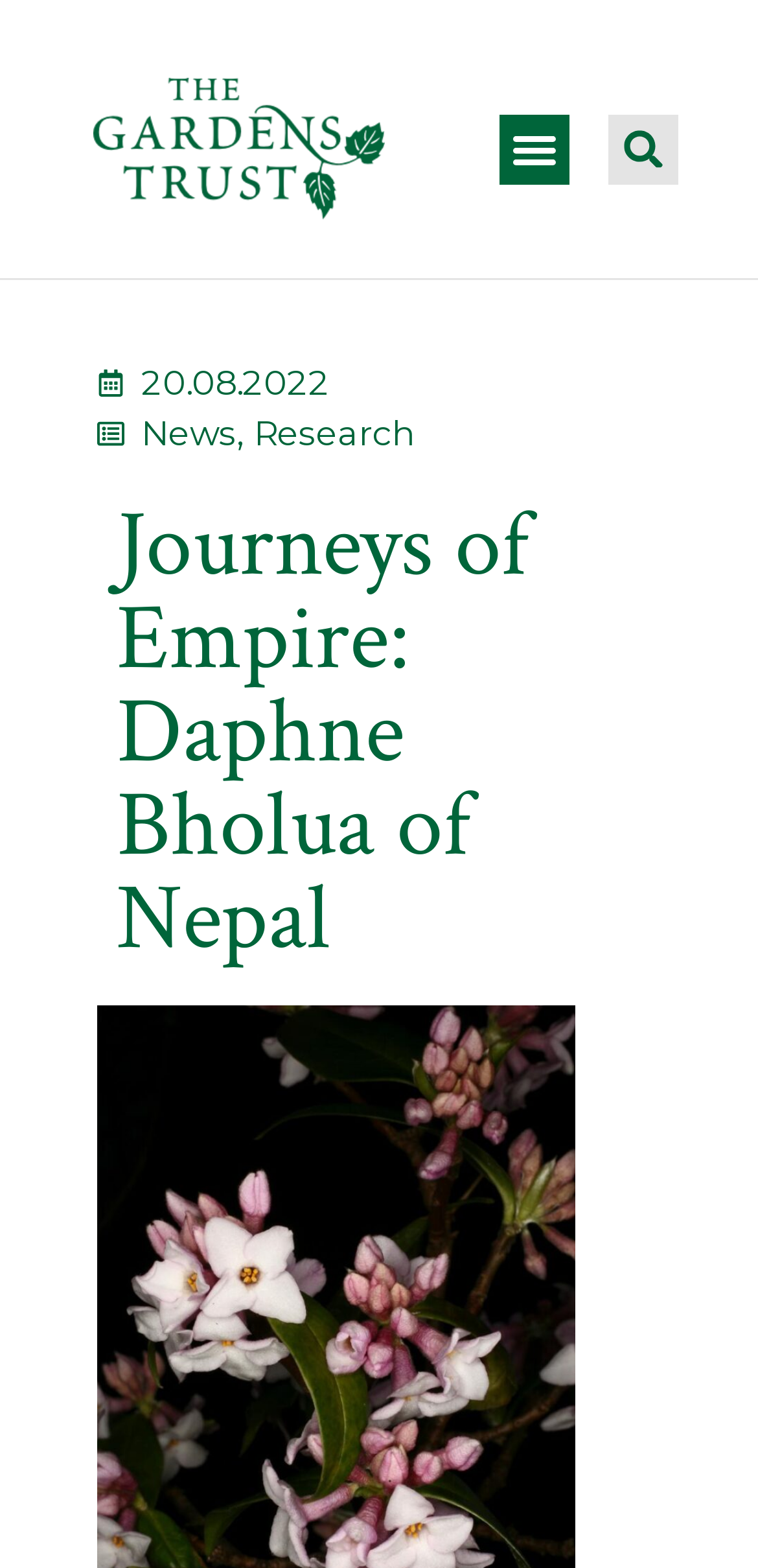What are the two categories listed next to the date?
Deliver a detailed and extensive answer to the question.

I found the two categories 'News' and 'Research' listed next to the date by examining the link elements with bounding box coordinates [0.186, 0.263, 0.312, 0.289] and [0.335, 0.263, 0.547, 0.289] respectively.